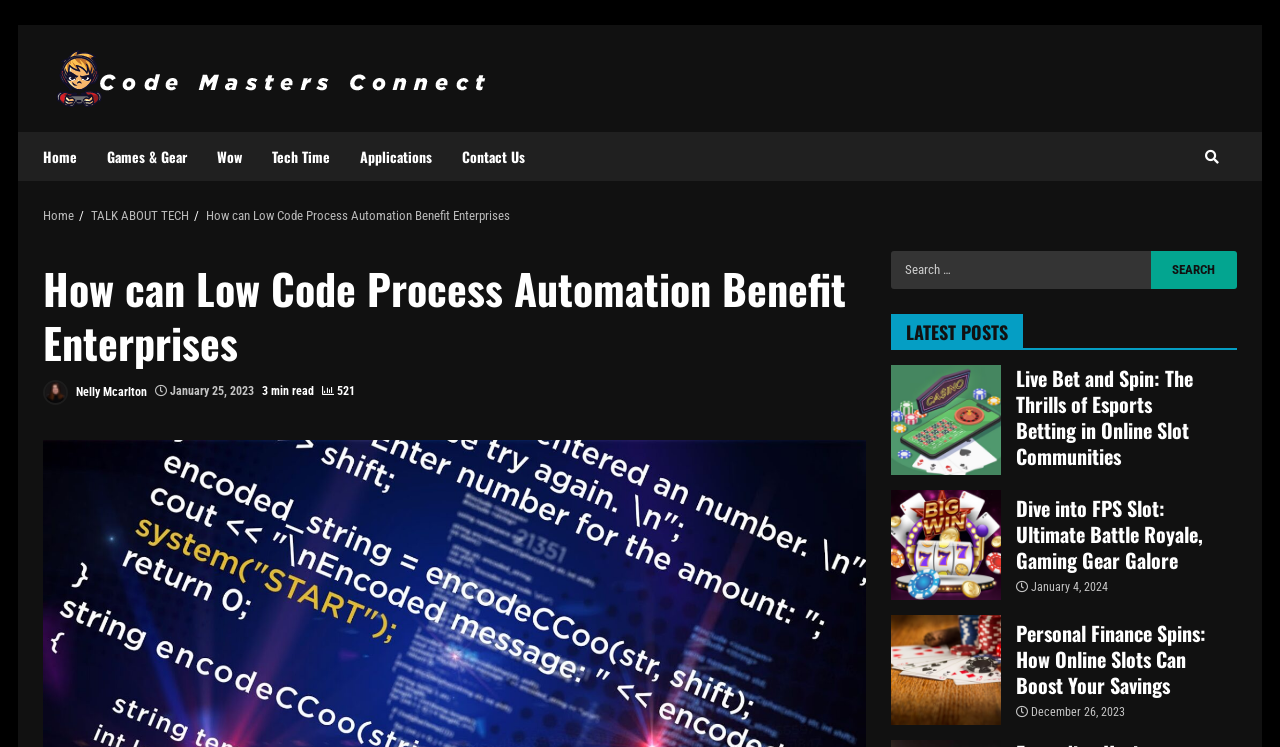Find and specify the bounding box coordinates that correspond to the clickable region for the instruction: "Search for something".

[0.696, 0.335, 0.899, 0.386]